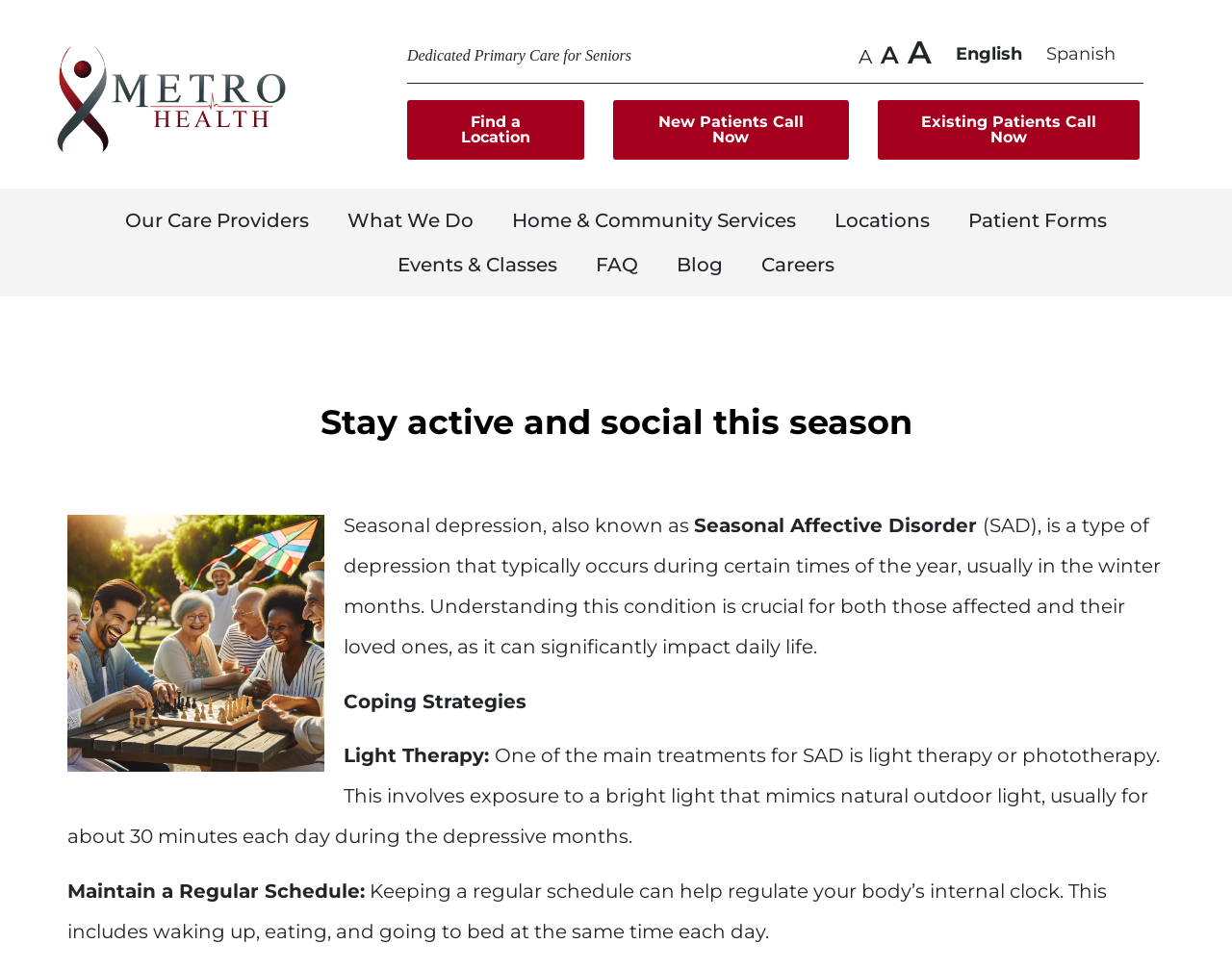Respond to the following question with a brief word or phrase:
How long does light therapy typically last each day?

30 minutes